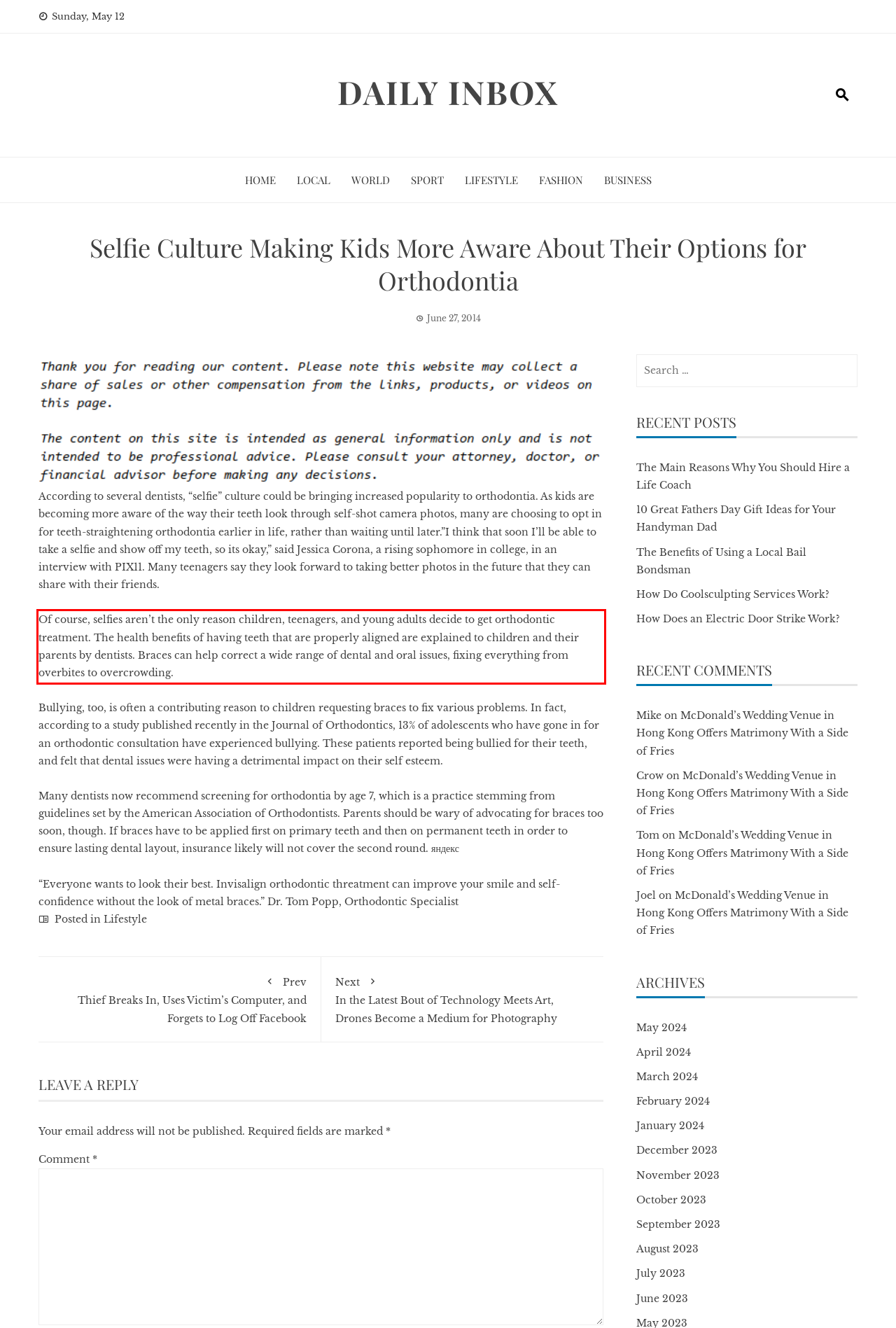Given a webpage screenshot, locate the red bounding box and extract the text content found inside it.

Of course, selfies aren’t the only reason children, teenagers, and young adults decide to get orthodontic treatment. The health benefits of having teeth that are properly aligned are explained to children and their parents by dentists. Braces can help correct a wide range of dental and oral issues, fixing everything from overbites to overcrowding.